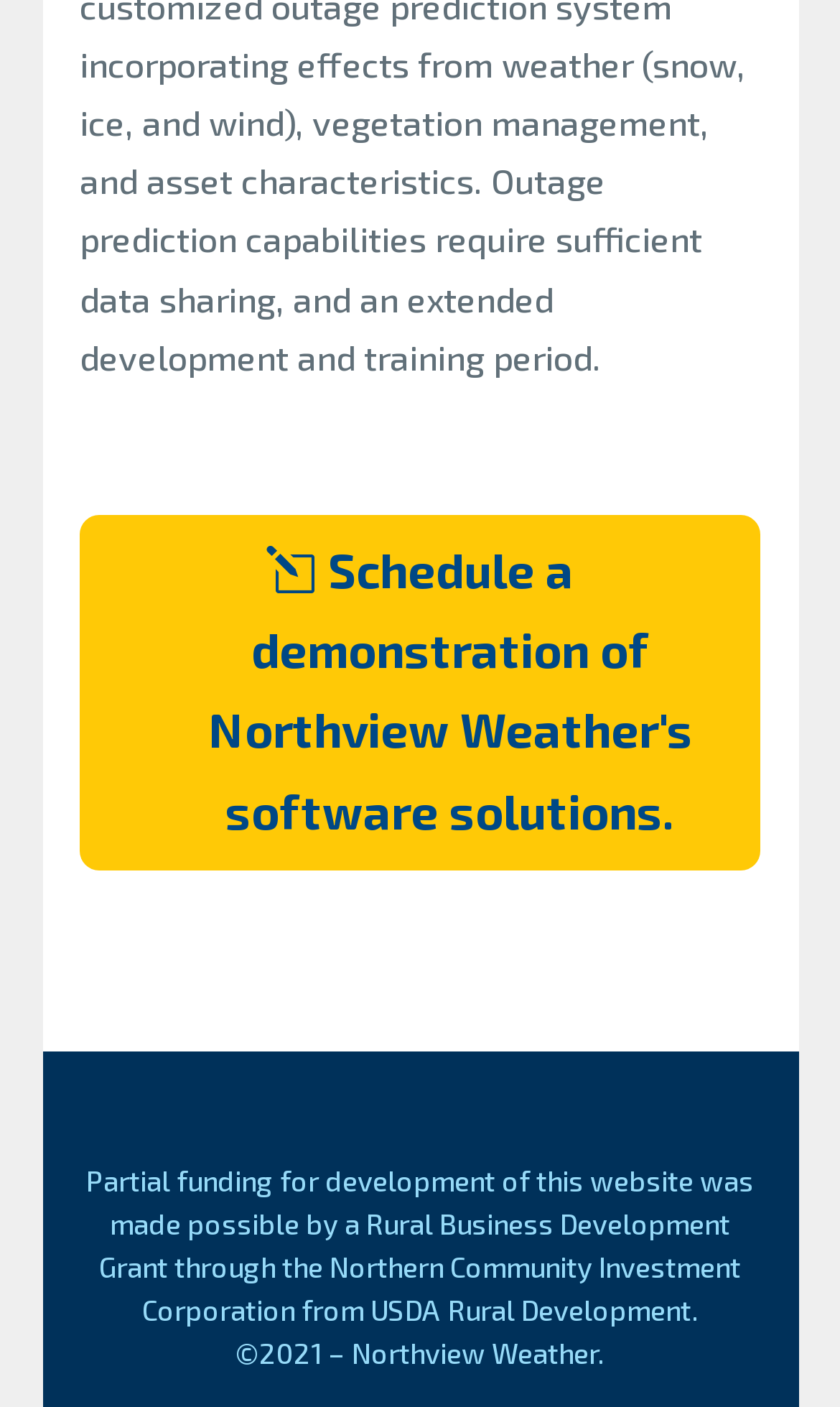What year is the copyright for?
Please give a detailed and elaborate answer to the question.

The copyright year can be found in the footer section of the webpage, where it is mentioned as '©2021 – Northview Weather.'